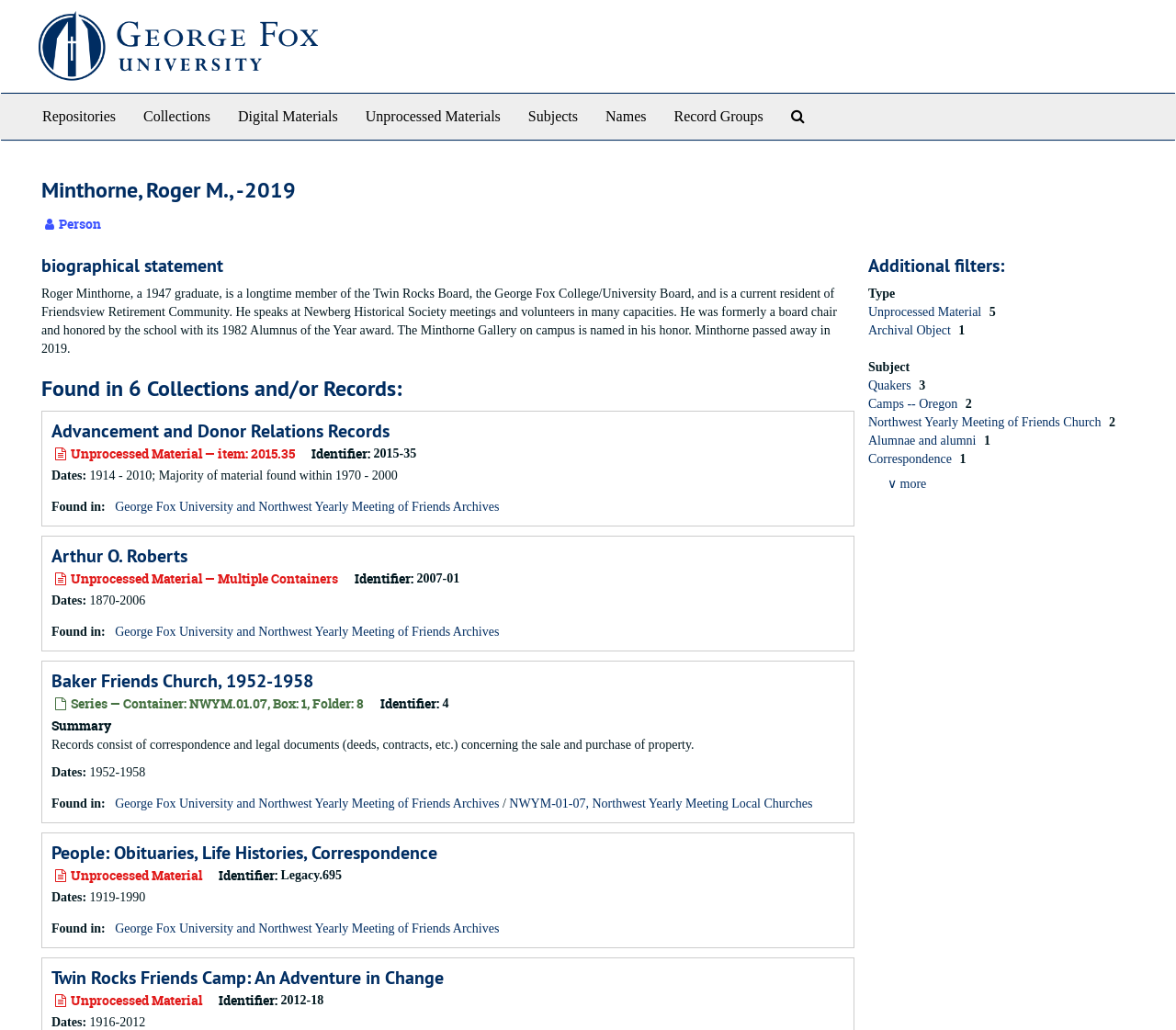Determine the bounding box coordinates for the HTML element mentioned in the following description: "Chuckit Ultimate Dog throwing toy". The coordinates should be a list of four floats ranging from 0 to 1, represented as [left, top, right, bottom].

None